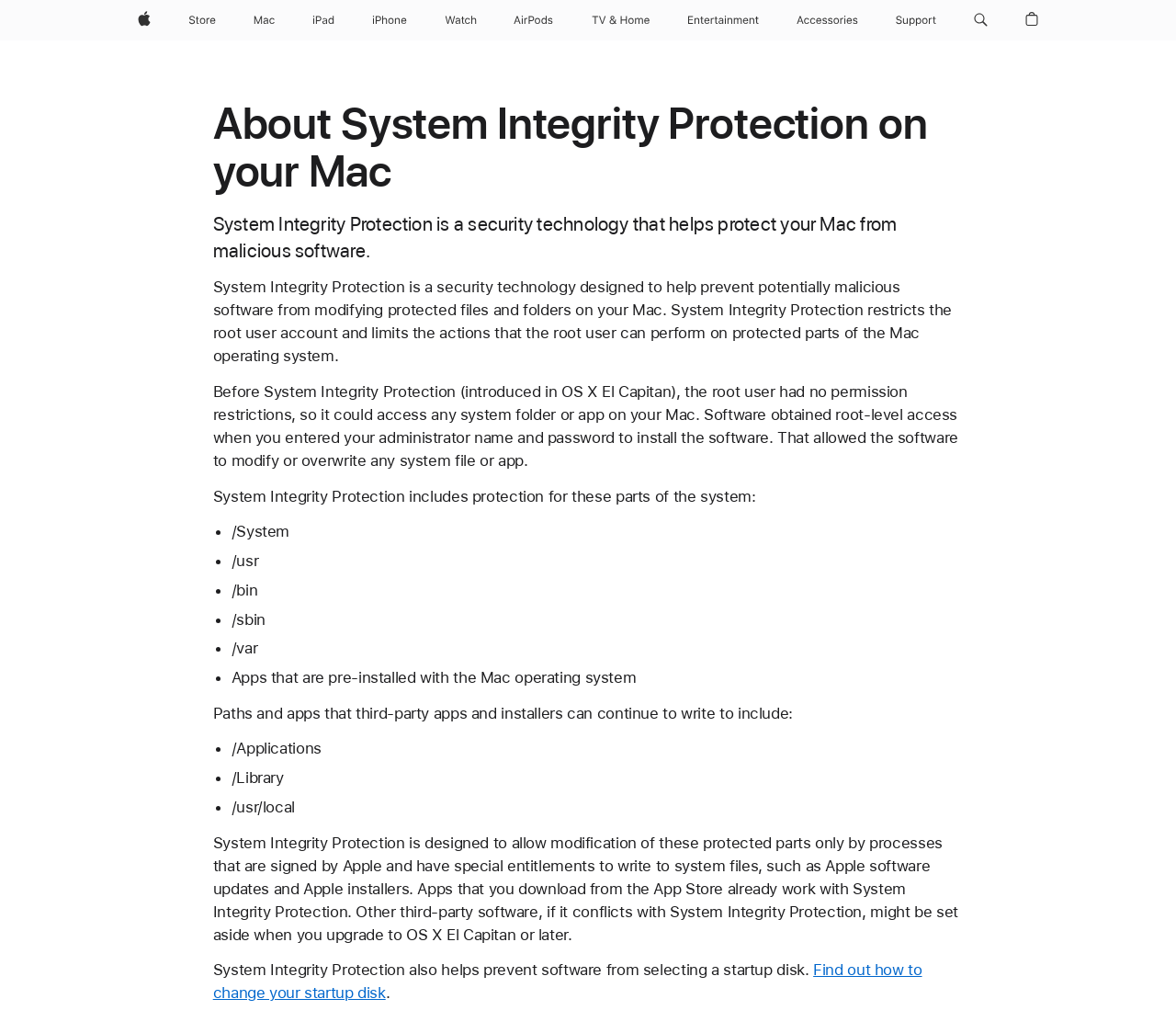Given the description "Entertainment", determine the bounding box of the corresponding UI element.

[0.579, 0.0, 0.652, 0.039]